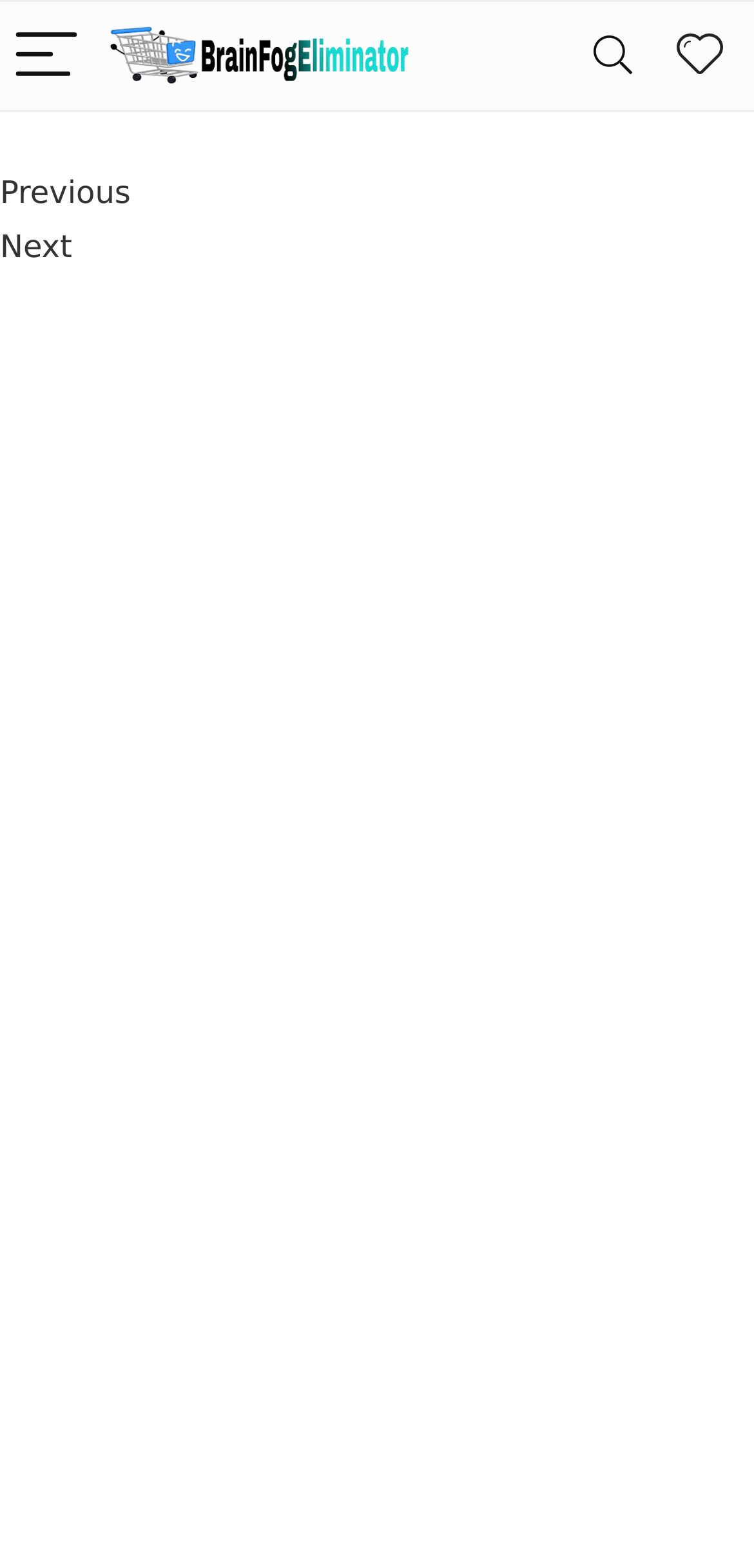What is the logo of the website?
Give a single word or phrase answer based on the content of the image.

Brain Fog Eliminator